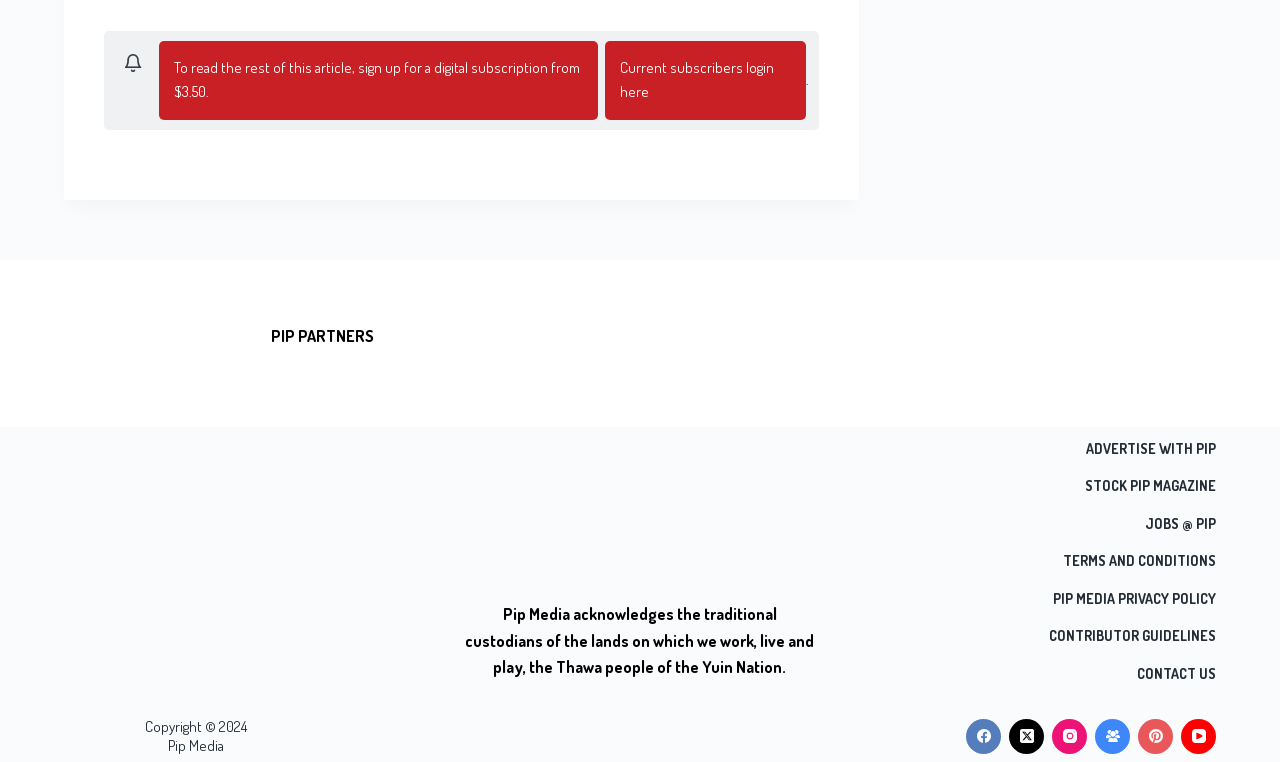Determine the bounding box coordinates of the region that needs to be clicked to achieve the task: "Sign up for a digital subscription".

[0.124, 0.053, 0.467, 0.158]